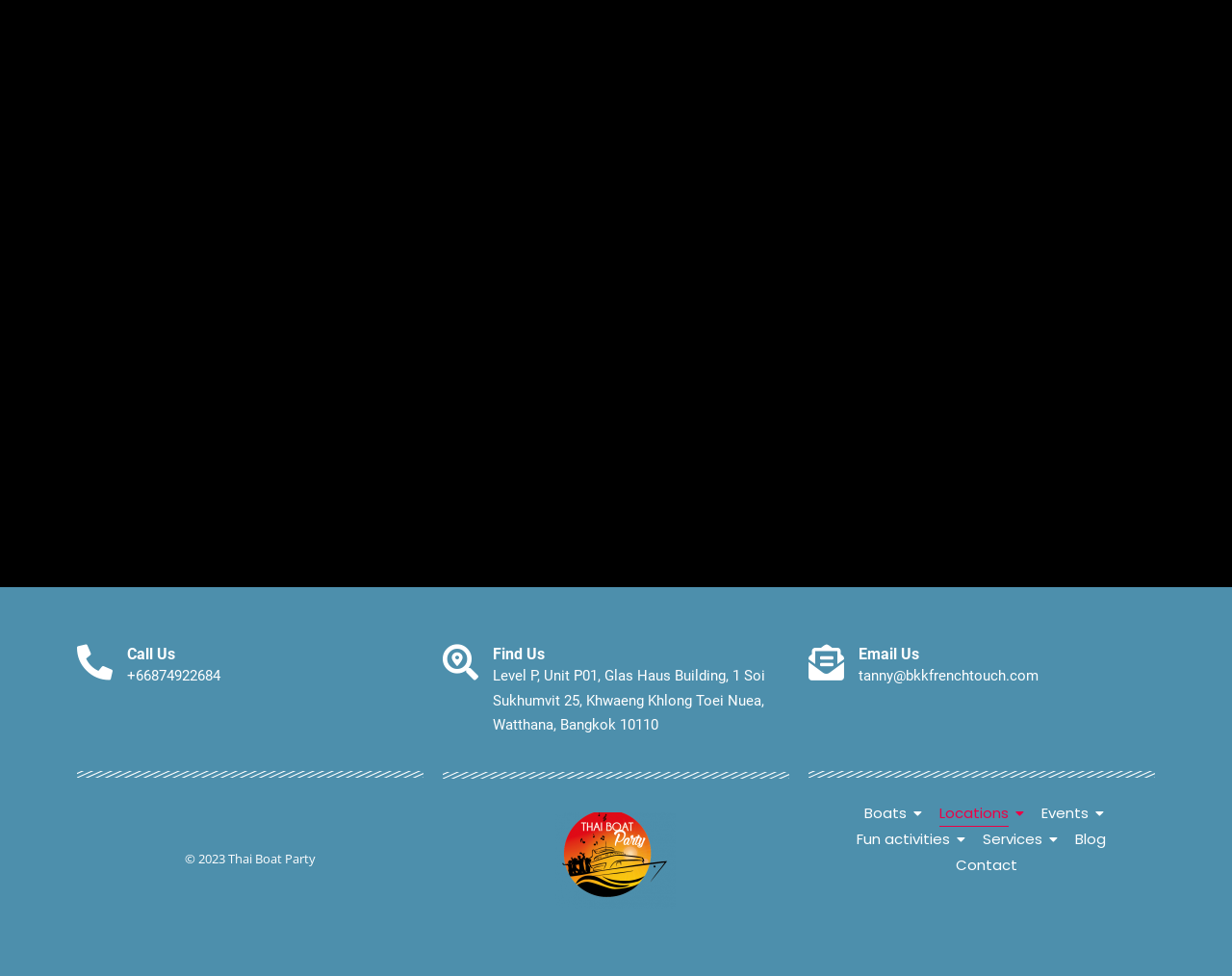What is the location of the Glas Haus Building?
Answer the question with detailed information derived from the image.

The location of the Glas Haus Building is provided in the 'Find Us' section, which is a heading element, and the address is given as a static text element, including the city and postal code, which is Bangkok 10110.